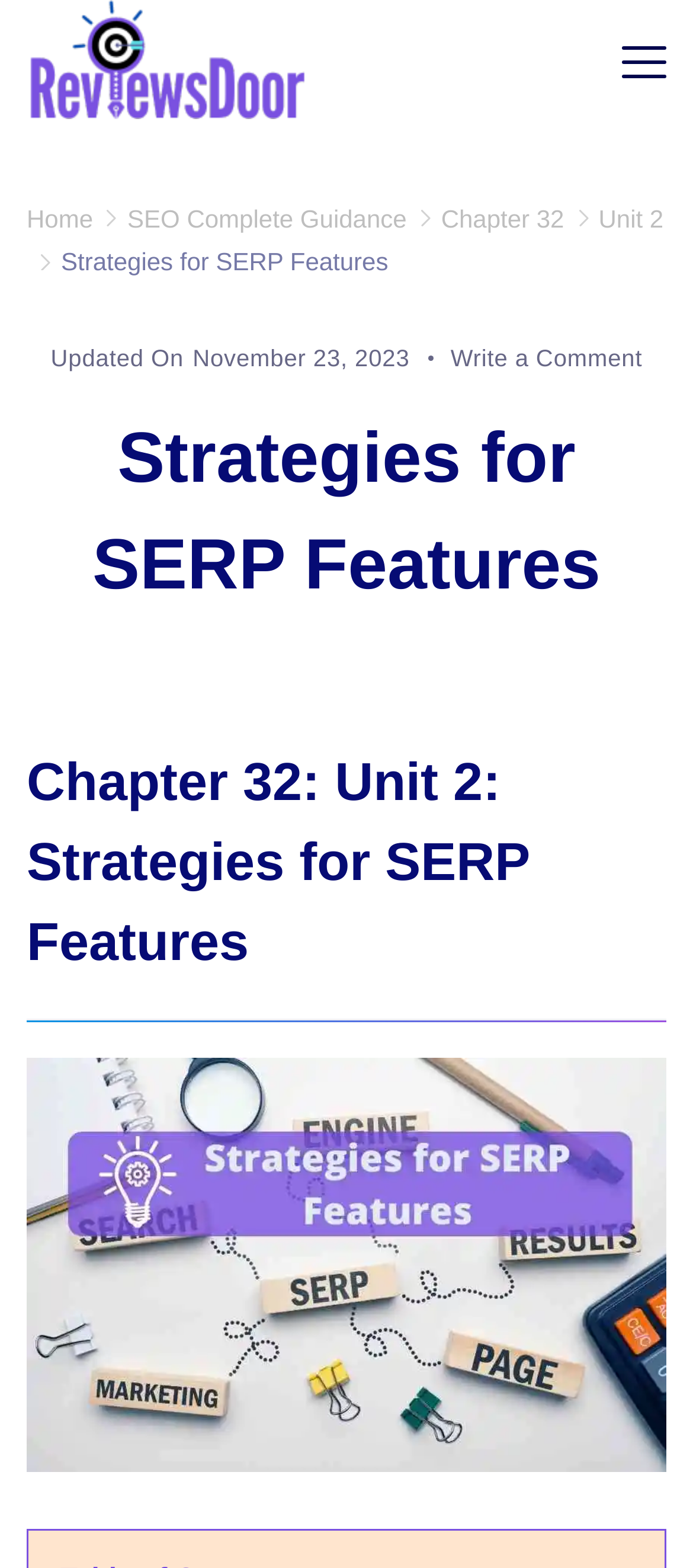Determine the bounding box coordinates for the region that must be clicked to execute the following instruction: "view SEO complete guidance".

[0.184, 0.13, 0.587, 0.148]